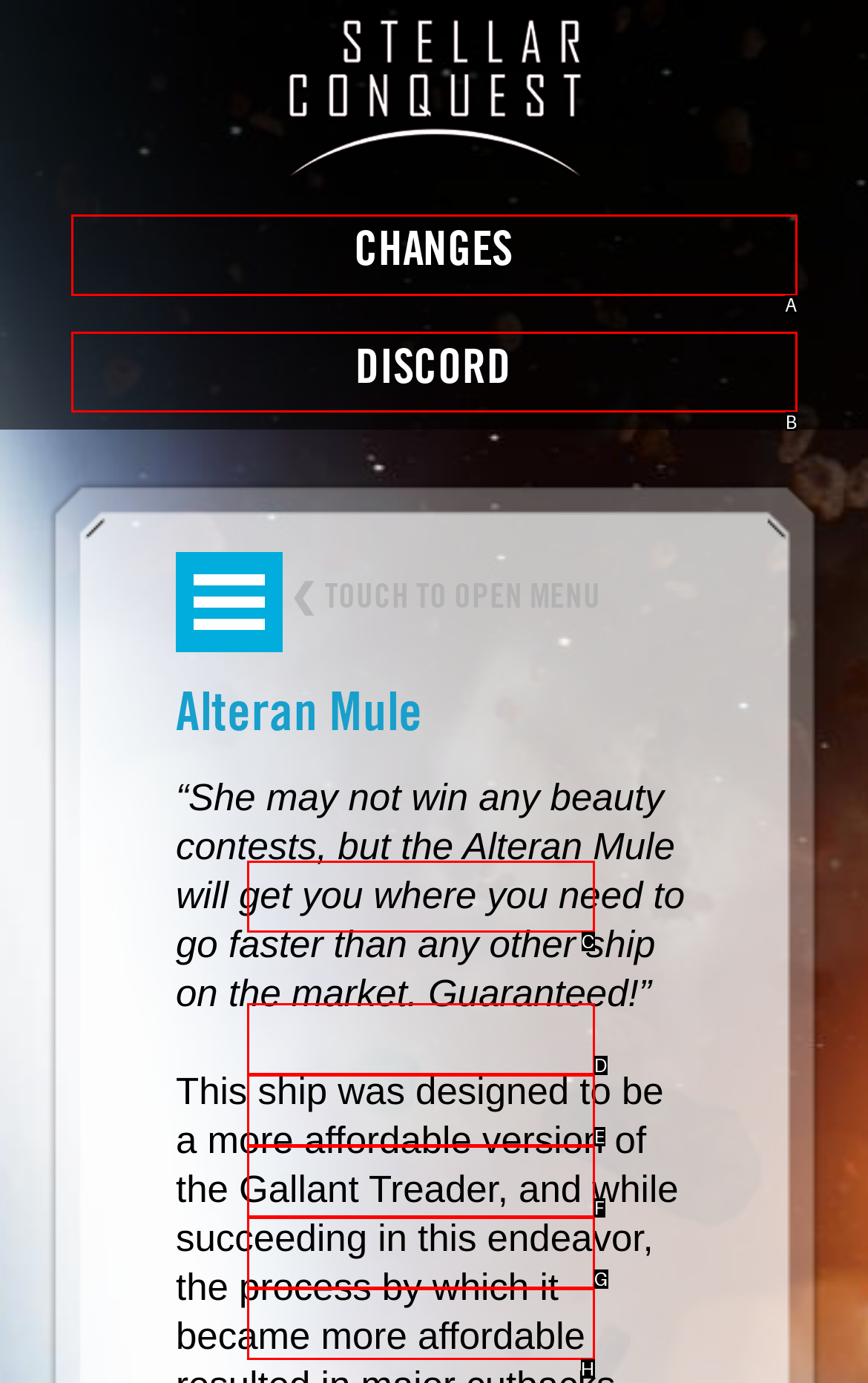Determine which option fits the following description: Races
Answer with the corresponding option's letter directly.

E